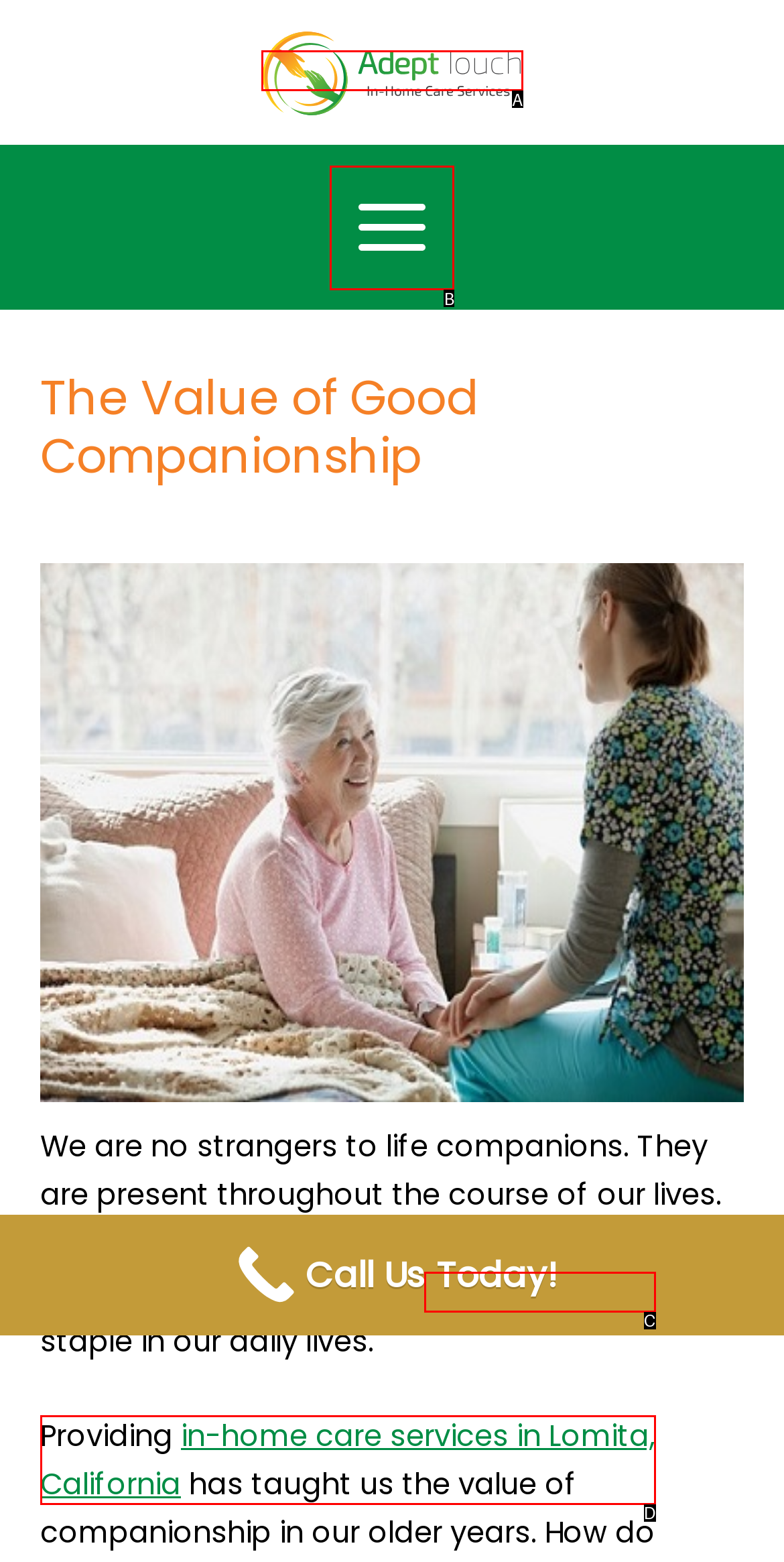Point out the option that aligns with the description: Home
Provide the letter of the corresponding choice directly.

None